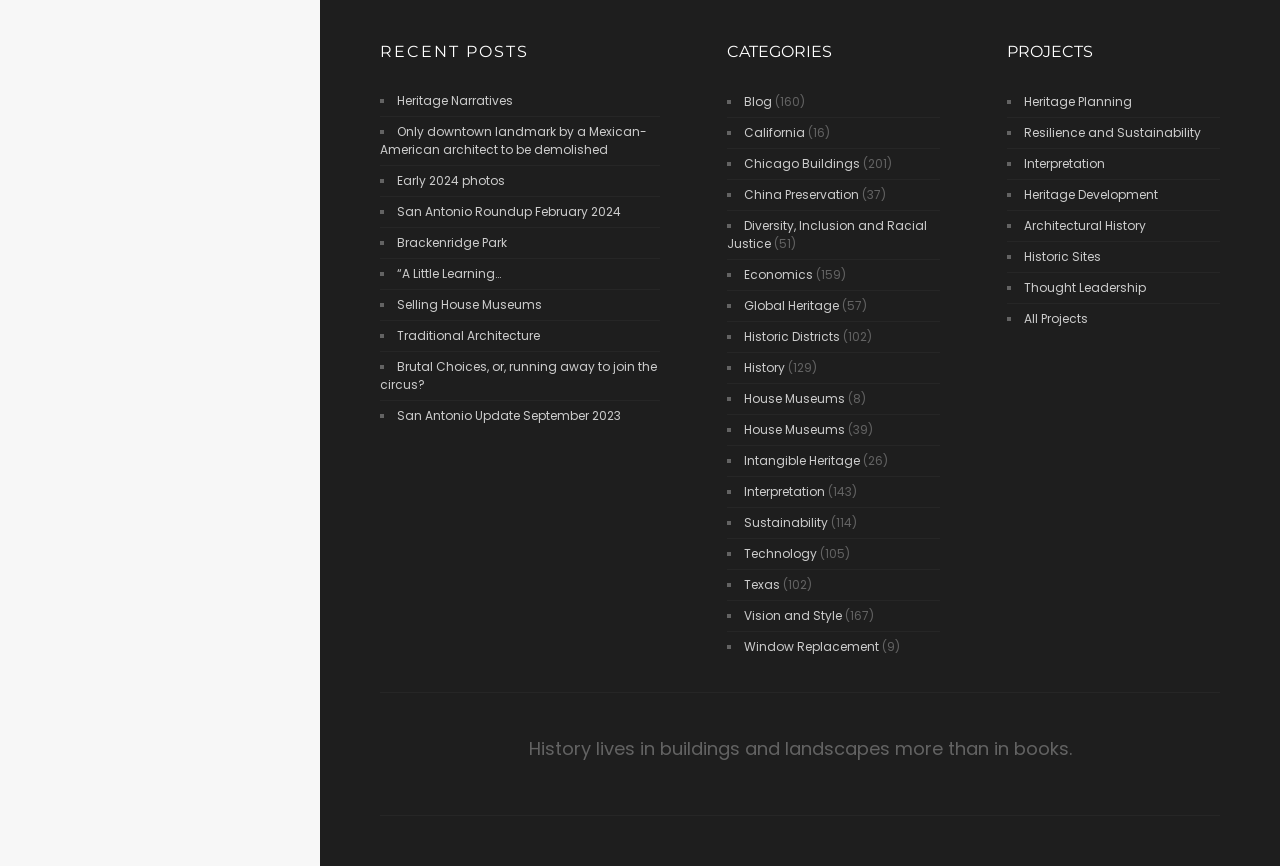Look at the image and answer the question in detail:
What is the vertical position of the 'CATEGORIES' heading?

I looked at the bounding box coordinates of the 'CATEGORIES' heading and found that its top edge is at y-coordinate 0.048.